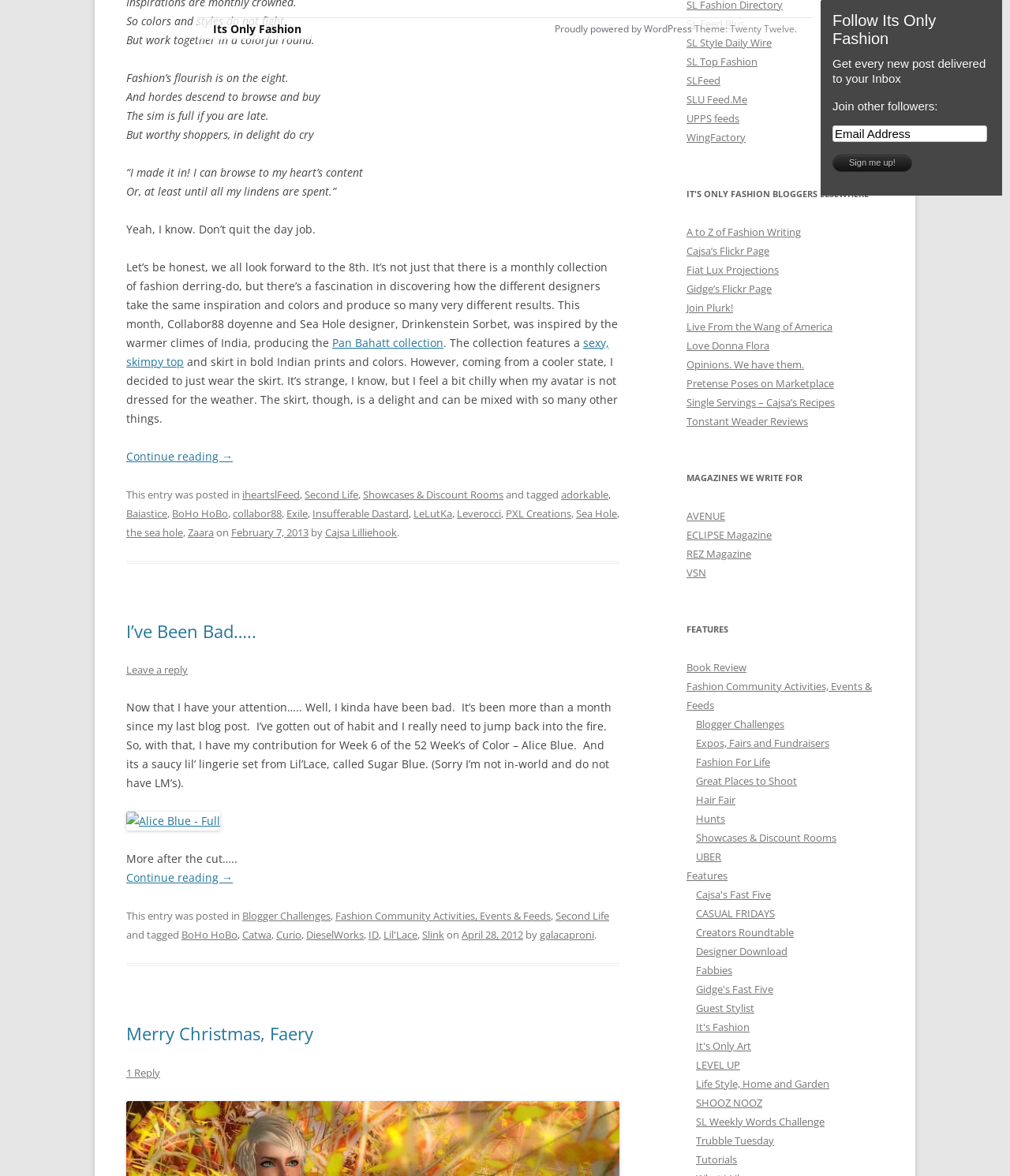Locate the bounding box coordinates of the segment that needs to be clicked to meet this instruction: "Click the link 'Pan Bahatt collection'".

[0.329, 0.285, 0.439, 0.298]